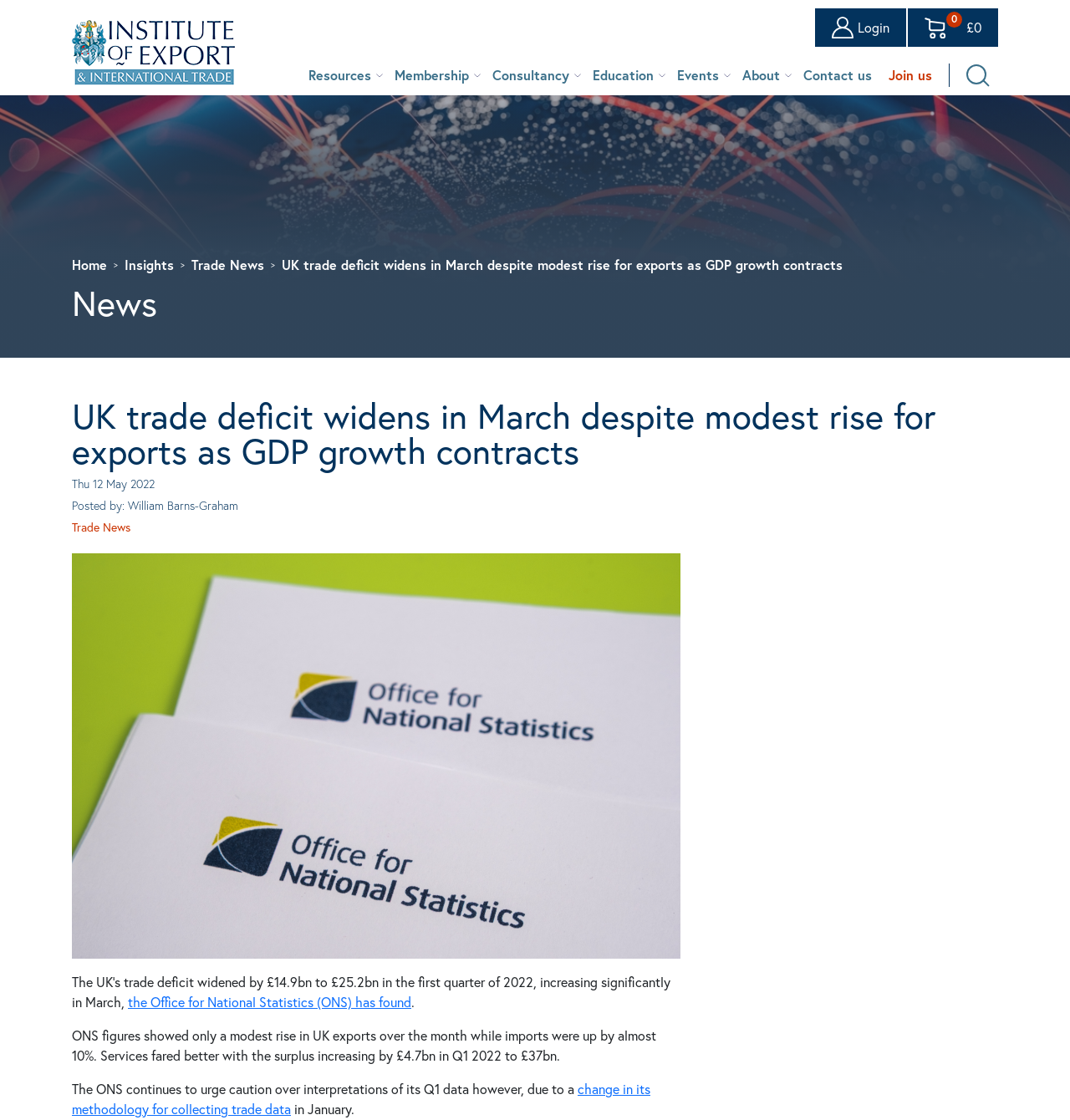Find the bounding box coordinates of the element's region that should be clicked in order to follow the given instruction: "Contact us". The coordinates should consist of four float numbers between 0 and 1, i.e., [left, top, right, bottom].

[0.743, 0.058, 0.823, 0.076]